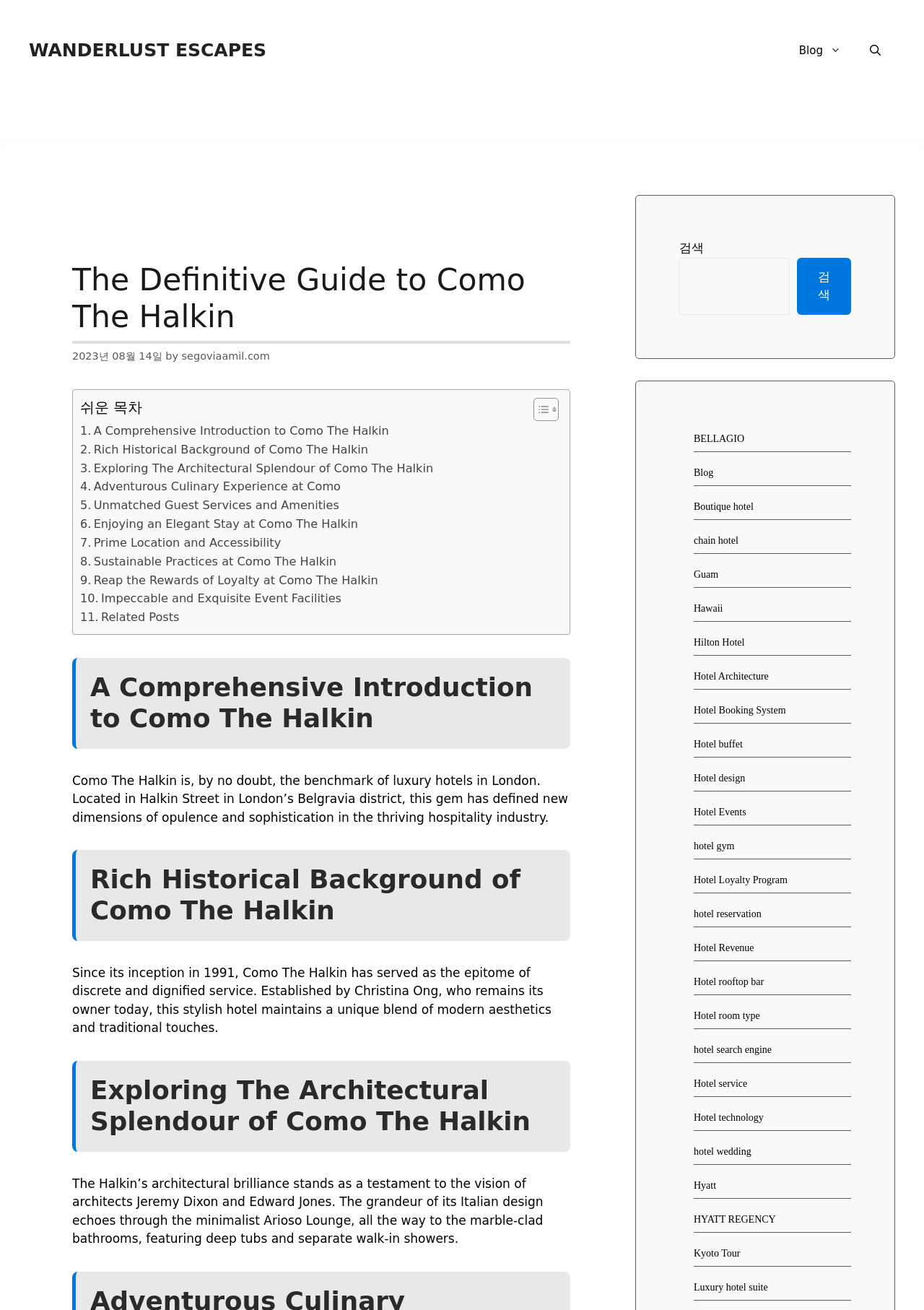Please specify the bounding box coordinates of the area that should be clicked to accomplish the following instruction: "Search for something". The coordinates should consist of four float numbers between 0 and 1, i.e., [left, top, right, bottom].

[0.735, 0.197, 0.855, 0.24]